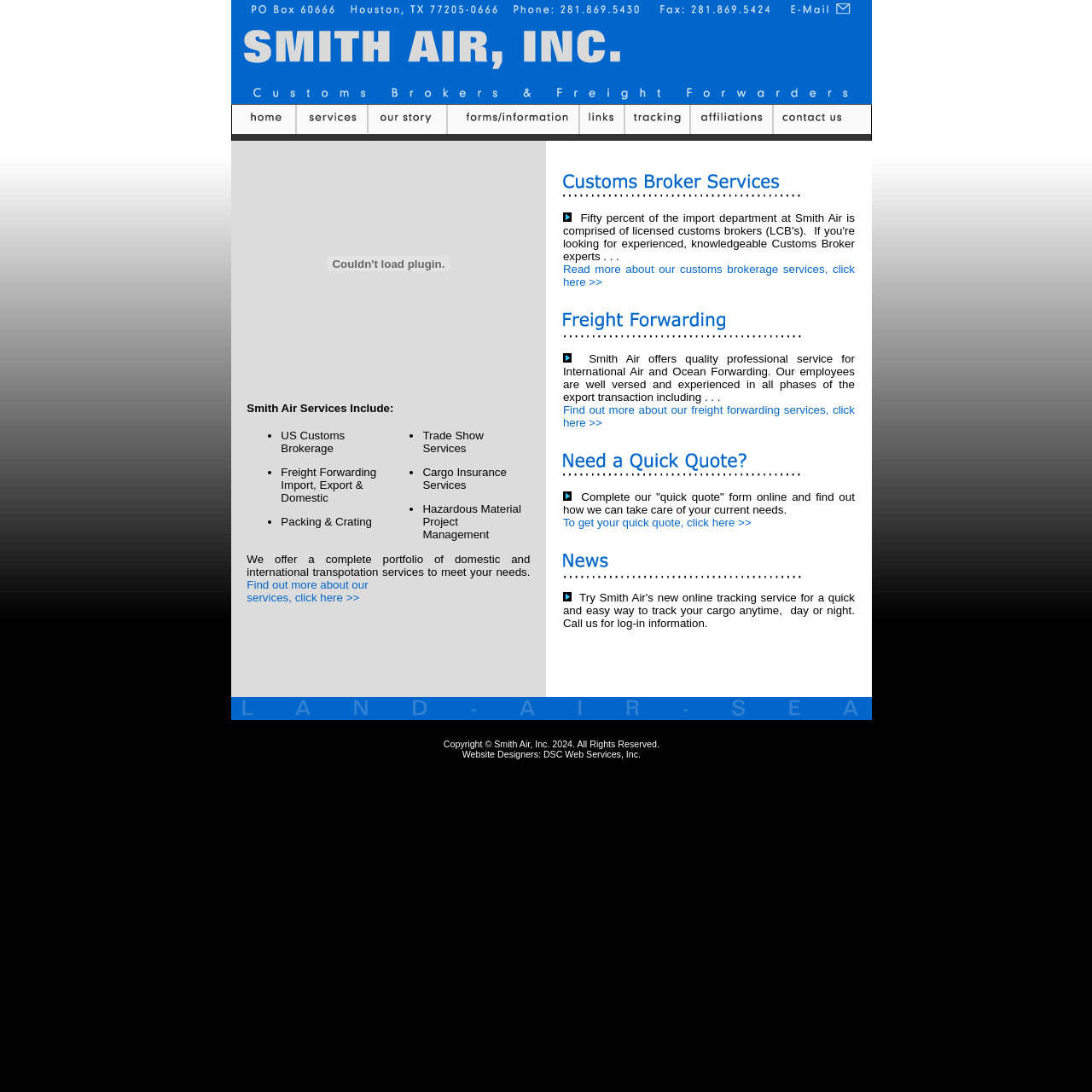What type of project management does Smith Air offer?
Answer the question with a single word or phrase derived from the image.

Hazardous Material Project Management